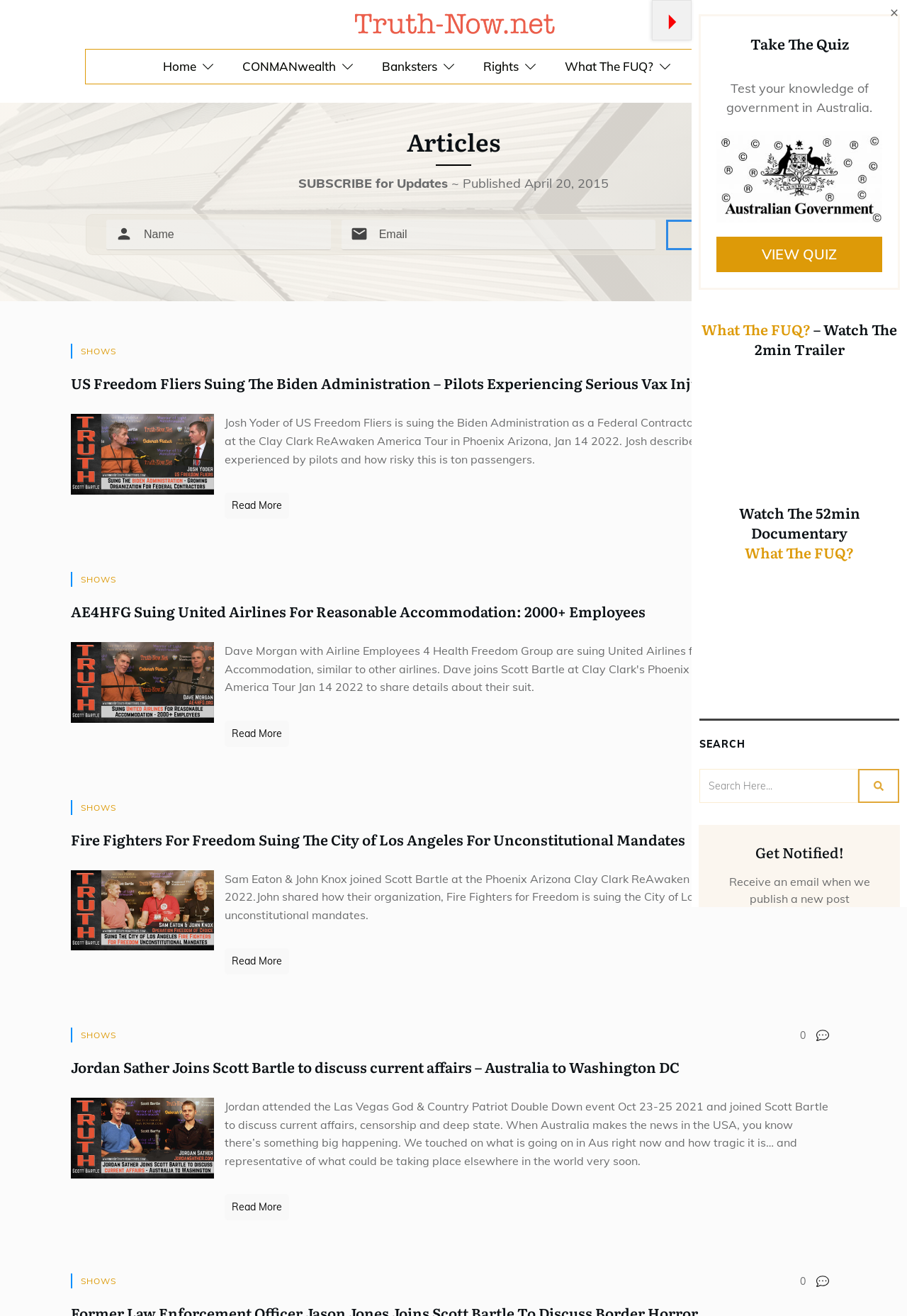What is the topic of the first article?
Give a detailed response to the question by analyzing the screenshot.

I looked at the first article element and found a heading element with the text 'US Freedom Fliers Suing The Biden Administration – Pilots Experiencing Serious Vax Injuries', which indicates that the topic of the first article is about US Freedom Fliers.